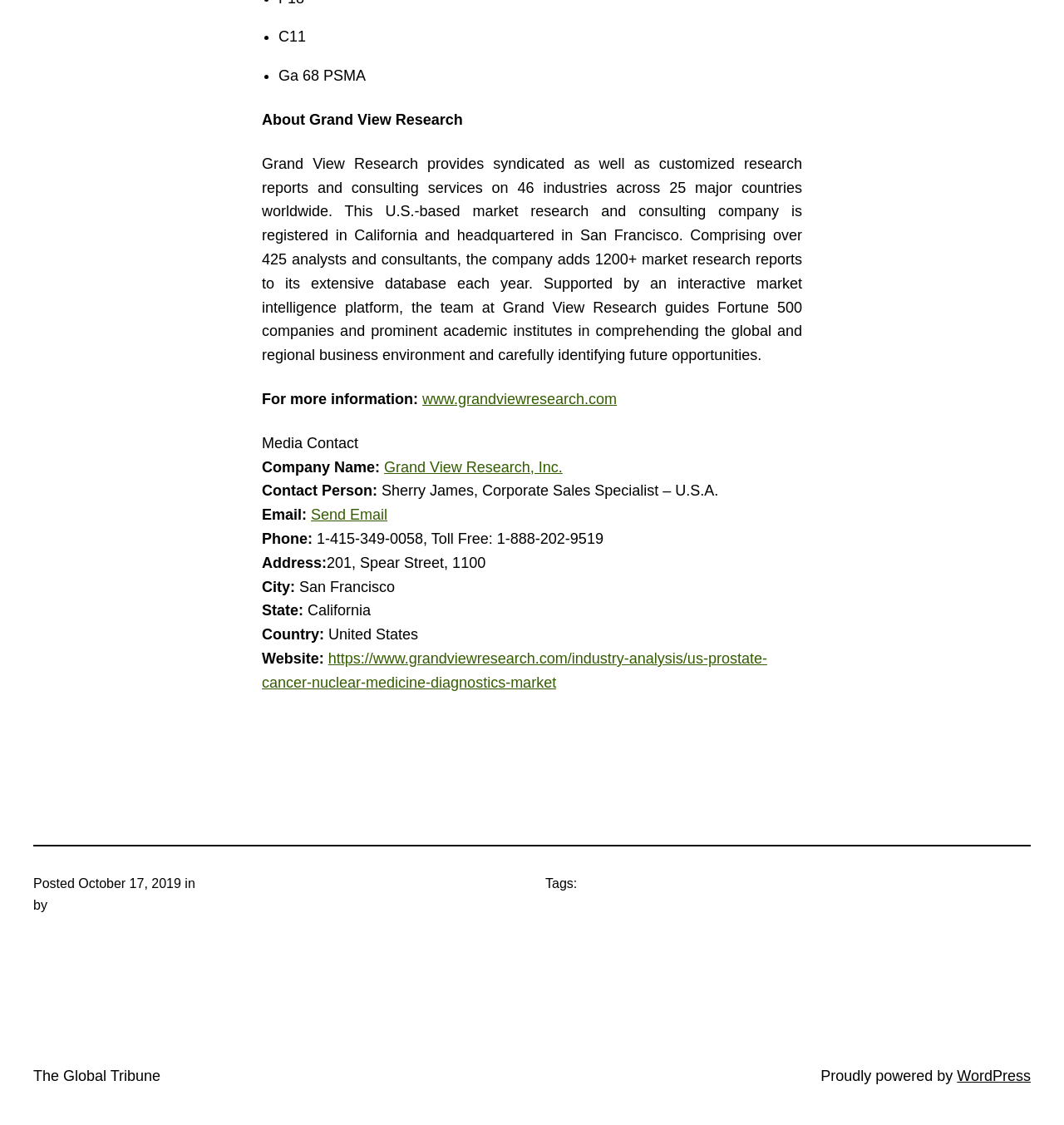What is the date of the post?
Based on the screenshot, give a detailed explanation to answer the question.

The date of the post can be found at the bottom of the page, where it is listed as 'Posted October 17, 2019'.